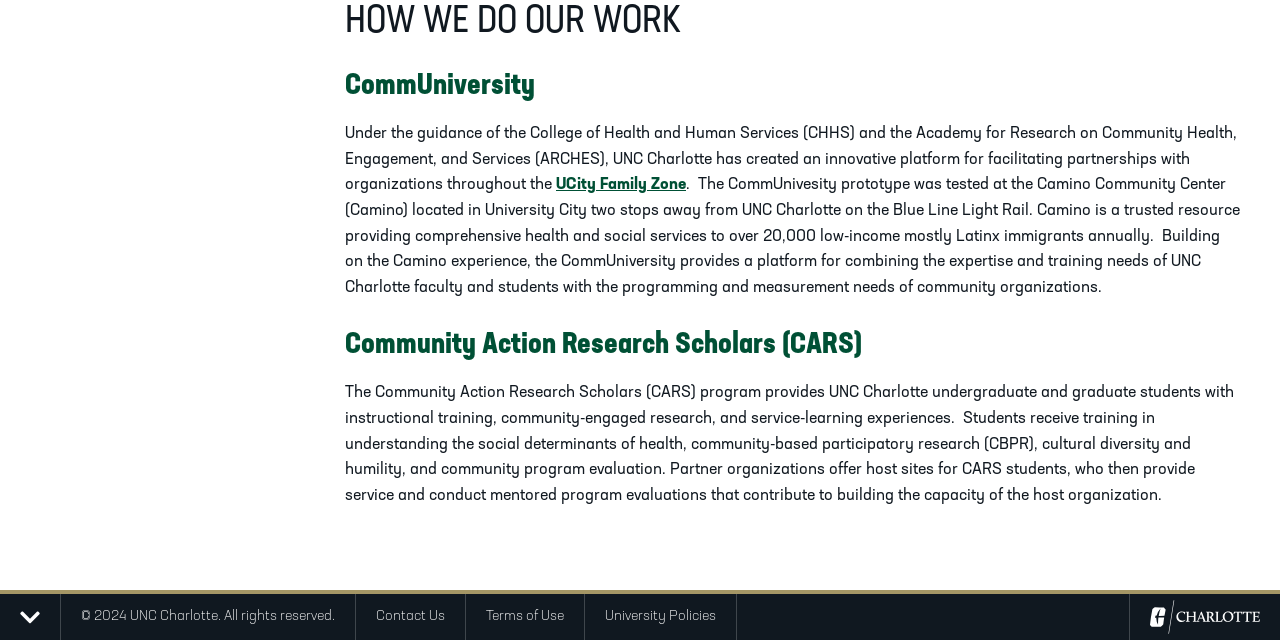Provide the bounding box coordinates of the UI element this sentence describes: "Community Action Research Scholars (CARS)".

[0.27, 0.516, 0.673, 0.565]